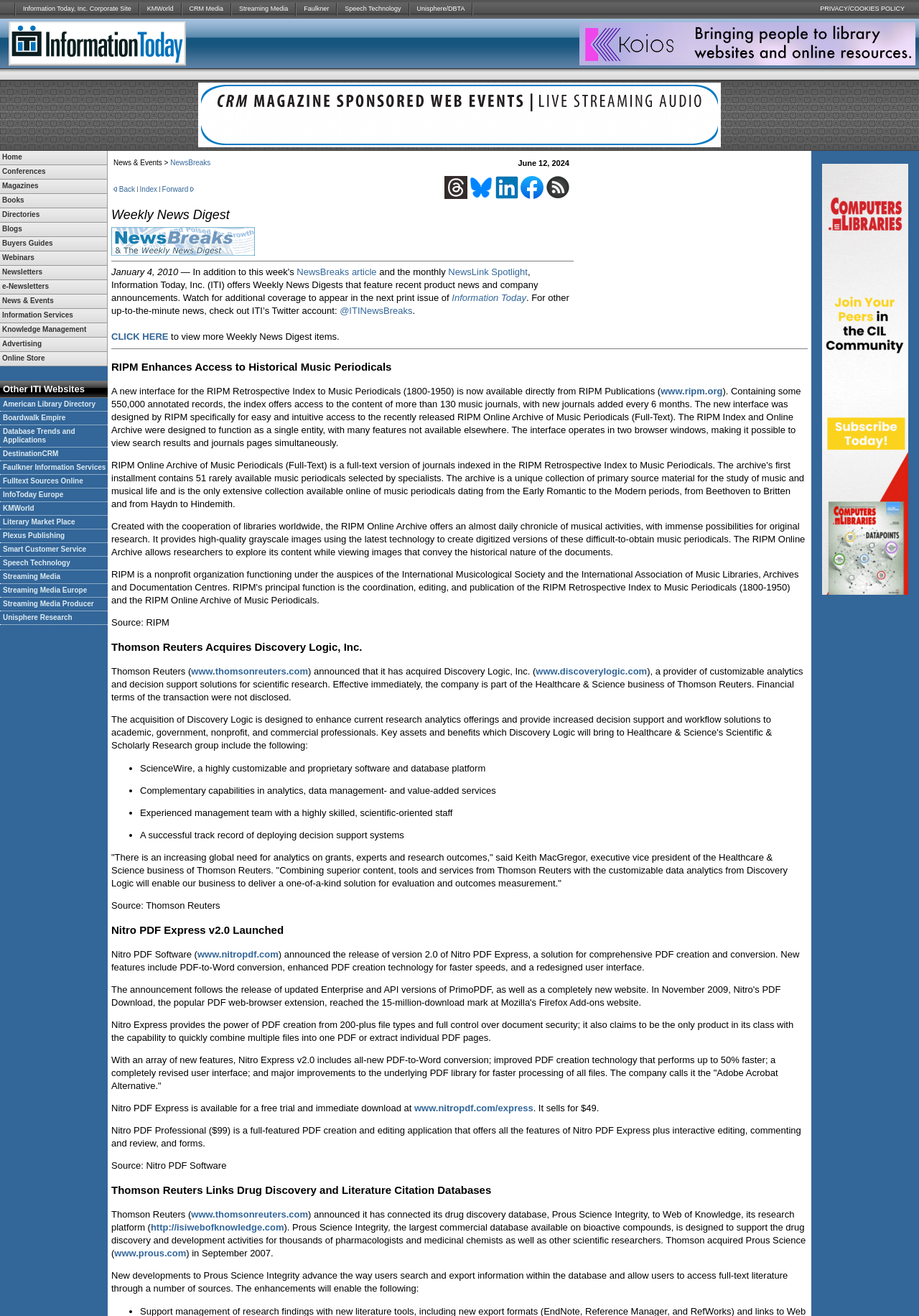How many tables are there in the top section?
Provide a one-word or short-phrase answer based on the image.

3